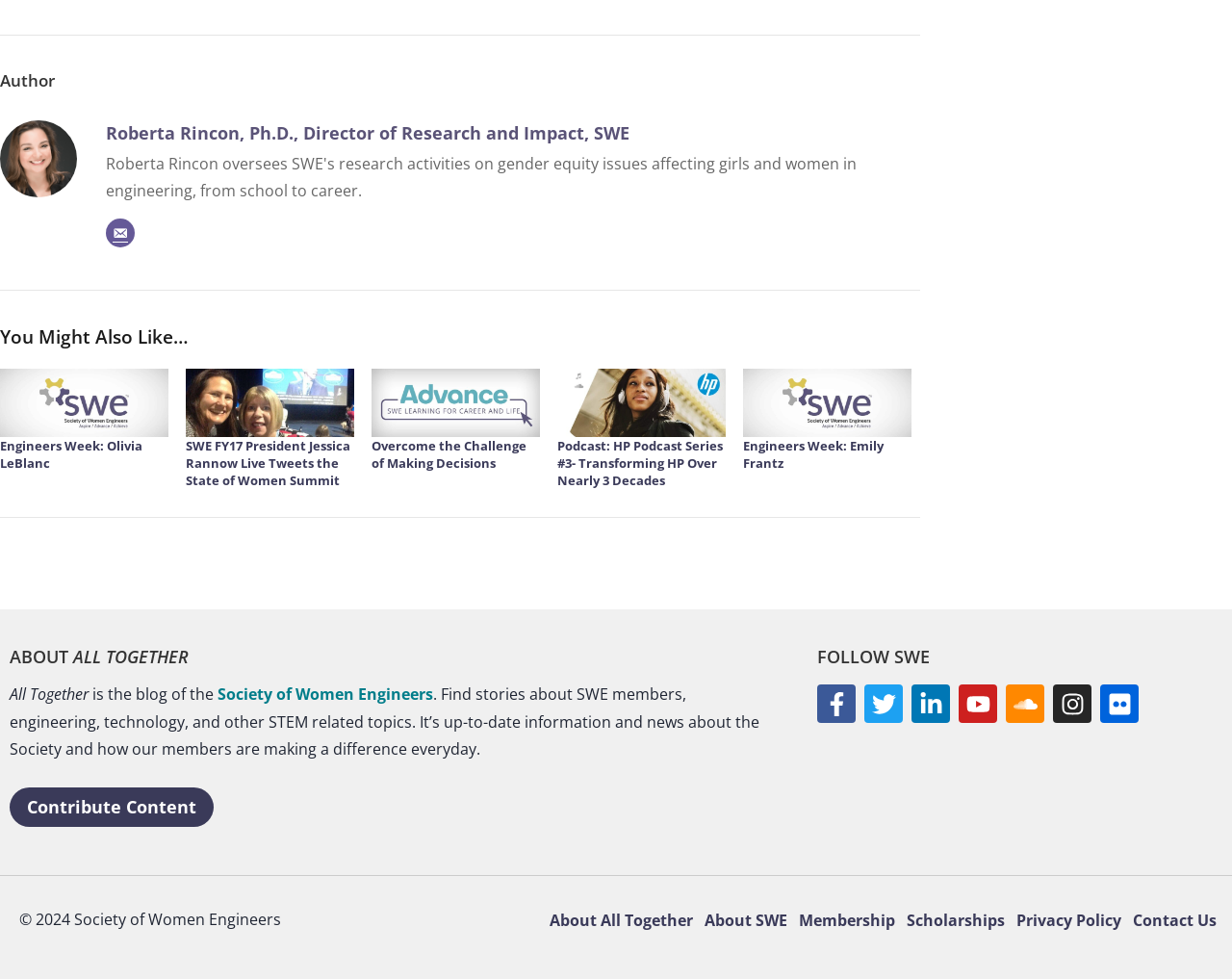Using the description: "About All Together", identify the bounding box of the corresponding UI element in the screenshot.

[0.441, 0.93, 0.567, 0.95]